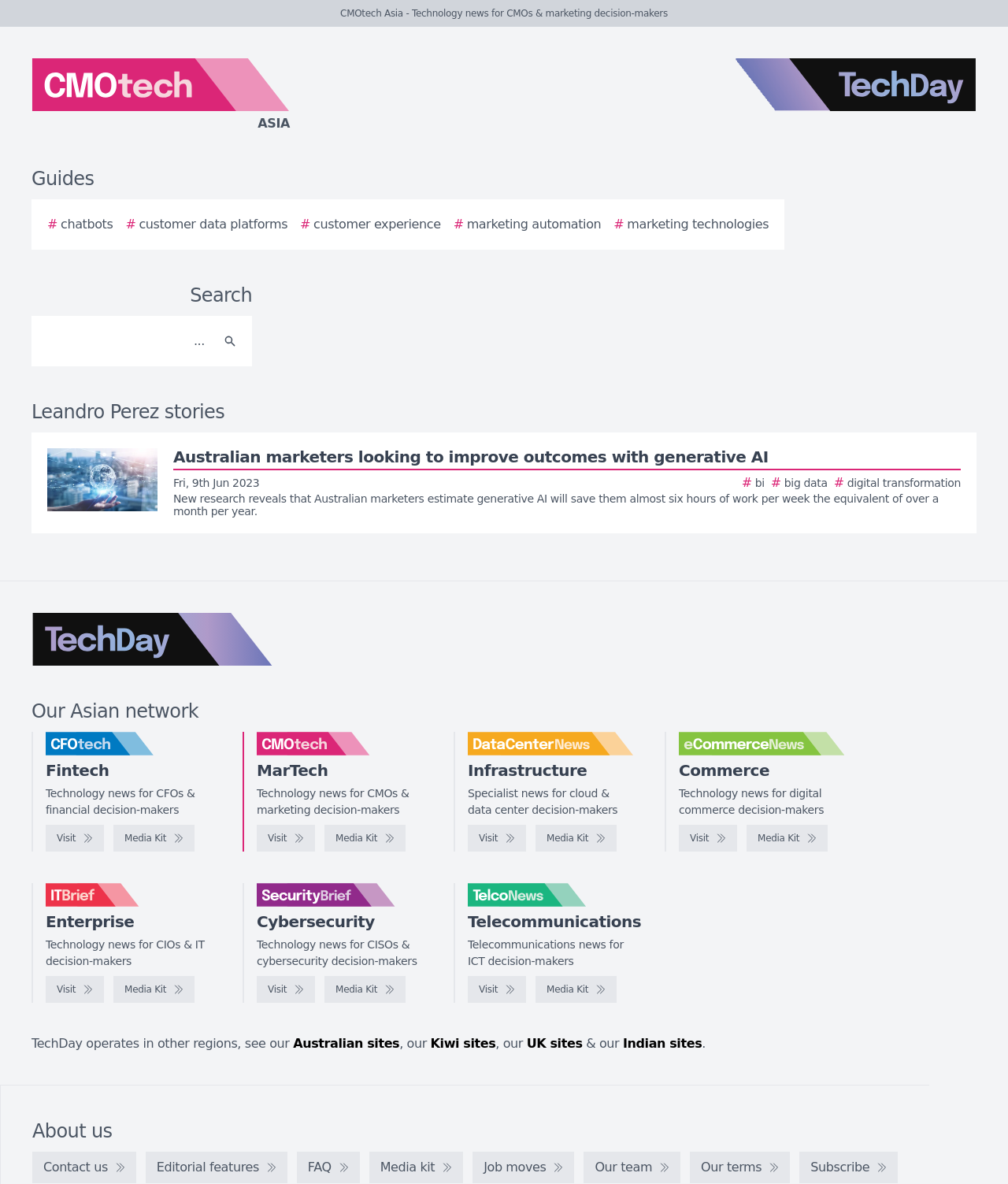Please determine the main heading text of this webpage.

Leandro Perez stories